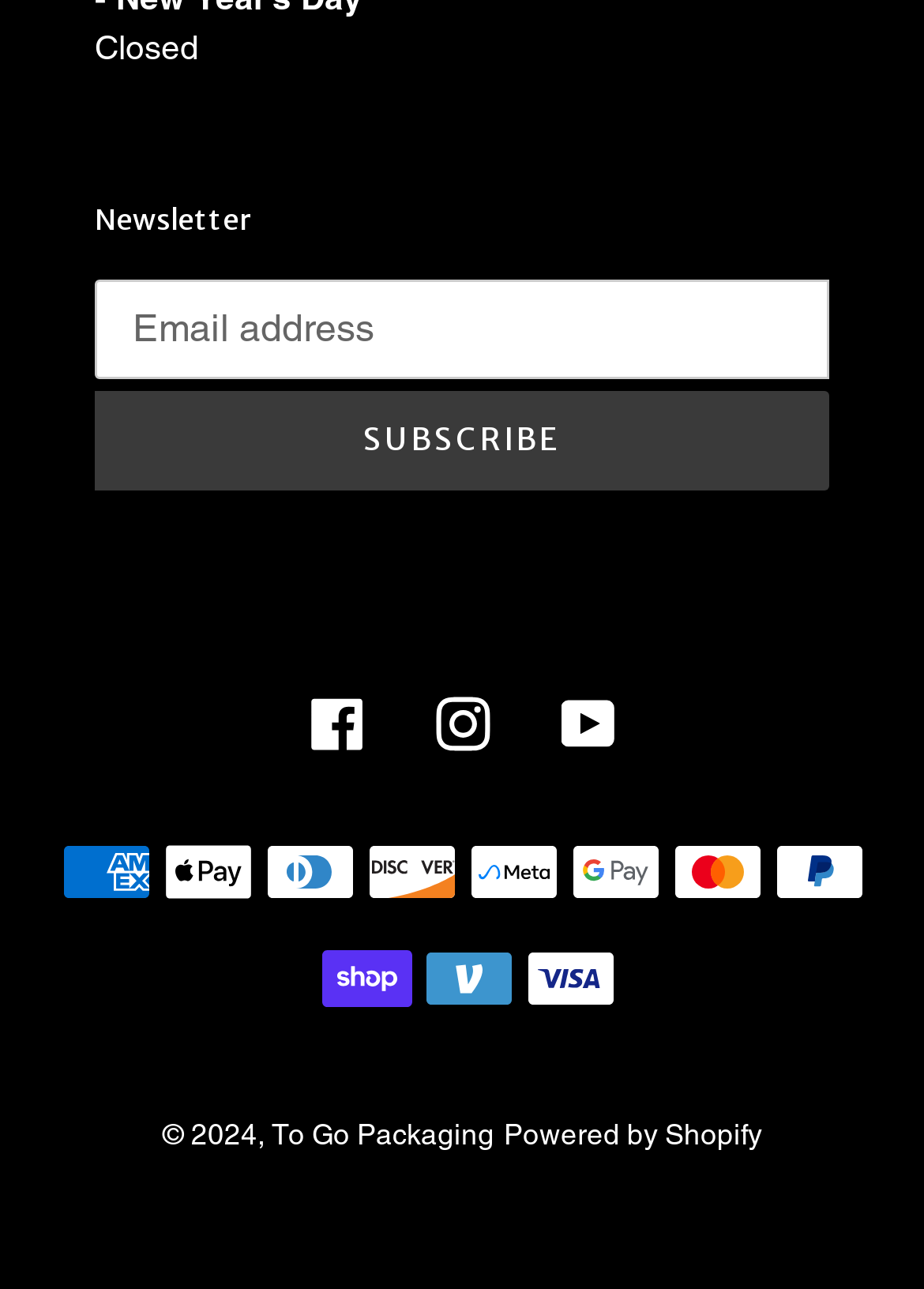Using the webpage screenshot, find the UI element described by To Go Packaging. Provide the bounding box coordinates in the format (top-left x, top-left y, bottom-right x, bottom-right y), ensuring all values are floating point numbers between 0 and 1.

[0.294, 0.867, 0.535, 0.893]